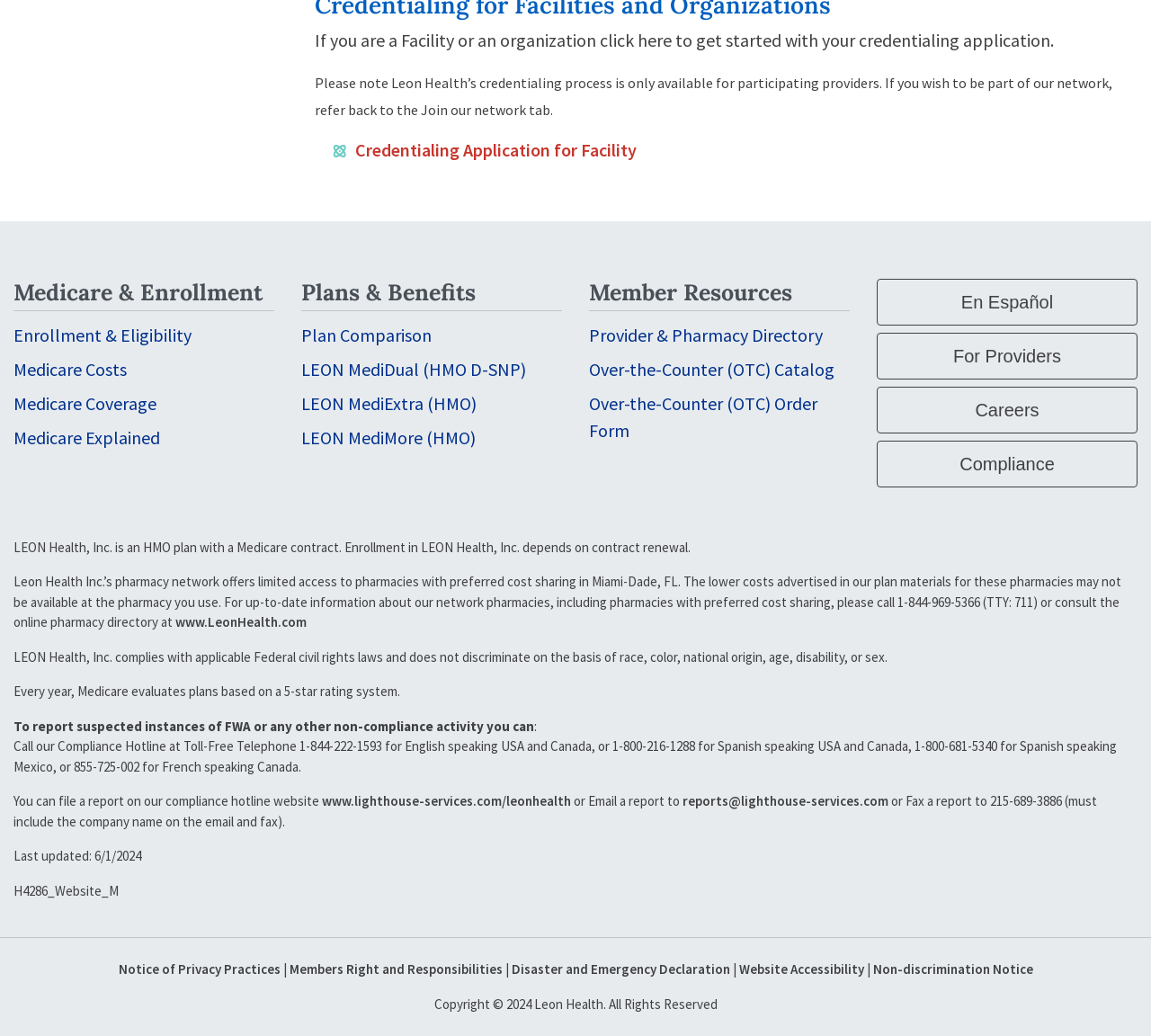Determine the bounding box for the UI element that matches this description: "Credentialing Application for Facility".

[0.309, 0.133, 0.553, 0.155]